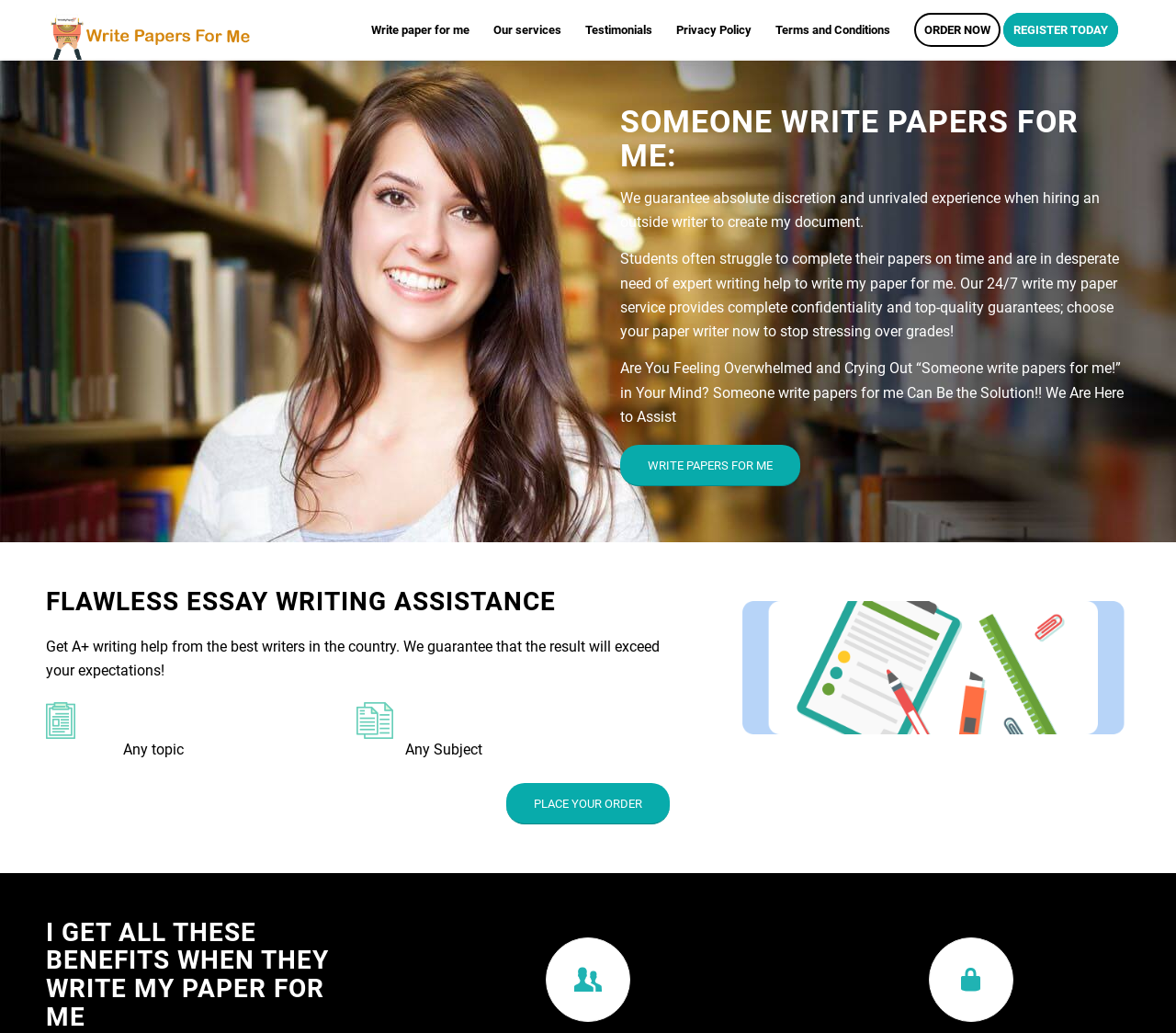Please identify the coordinates of the bounding box that should be clicked to fulfill this instruction: "Read more about 'FLAWLESS ESSAY WRITING ASSISTANCE'".

[0.039, 0.569, 0.57, 0.597]